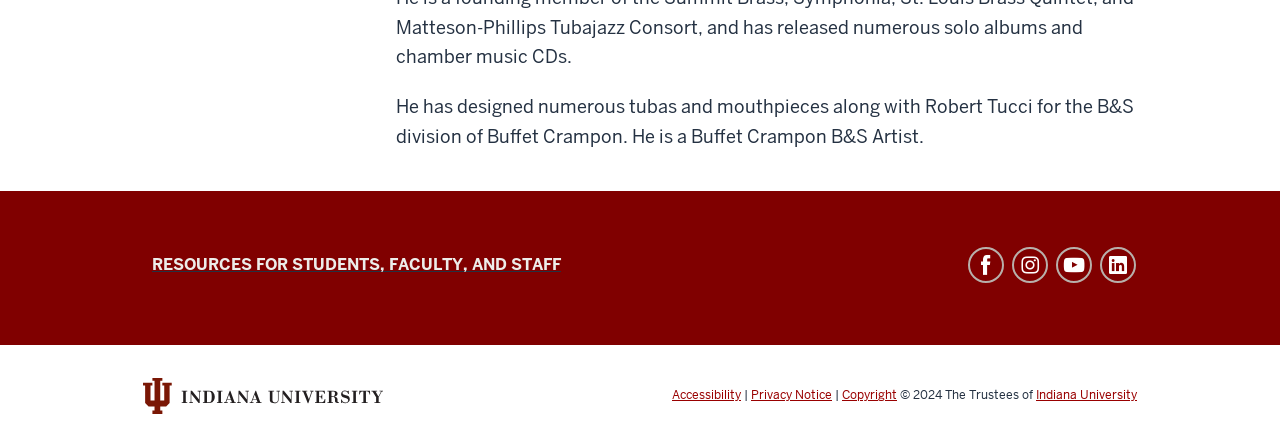Determine the bounding box coordinates for the clickable element to execute this instruction: "View the LinkedIn page of Jacobs School of Music". Provide the coordinates as four float numbers between 0 and 1, i.e., [left, top, right, bottom].

[0.859, 0.559, 0.888, 0.642]